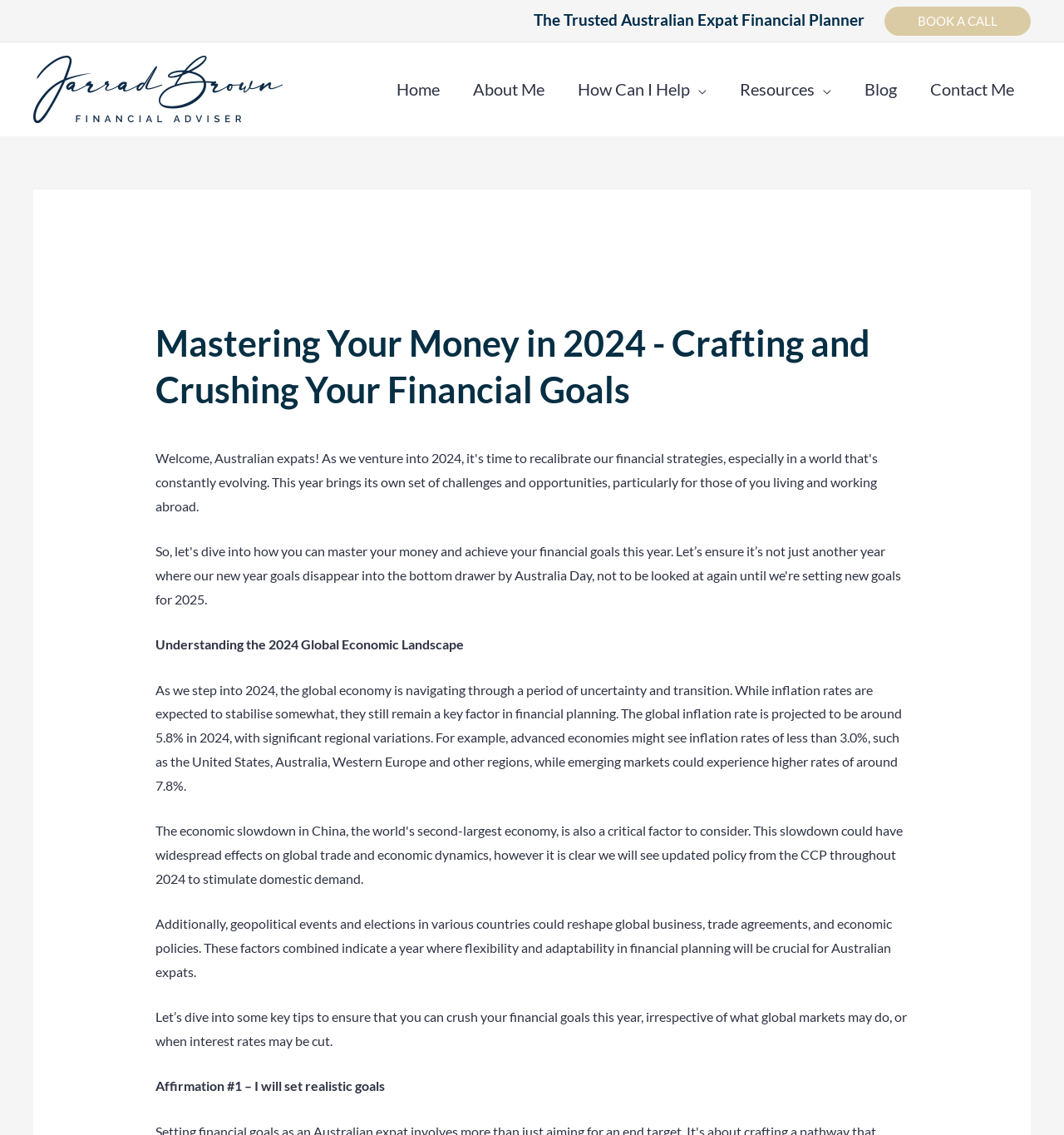Determine the bounding box coordinates of the clickable element necessary to fulfill the instruction: "Read the 'About Me' section". Provide the coordinates as four float numbers within the 0 to 1 range, i.e., [left, top, right, bottom].

[0.429, 0.052, 0.527, 0.104]